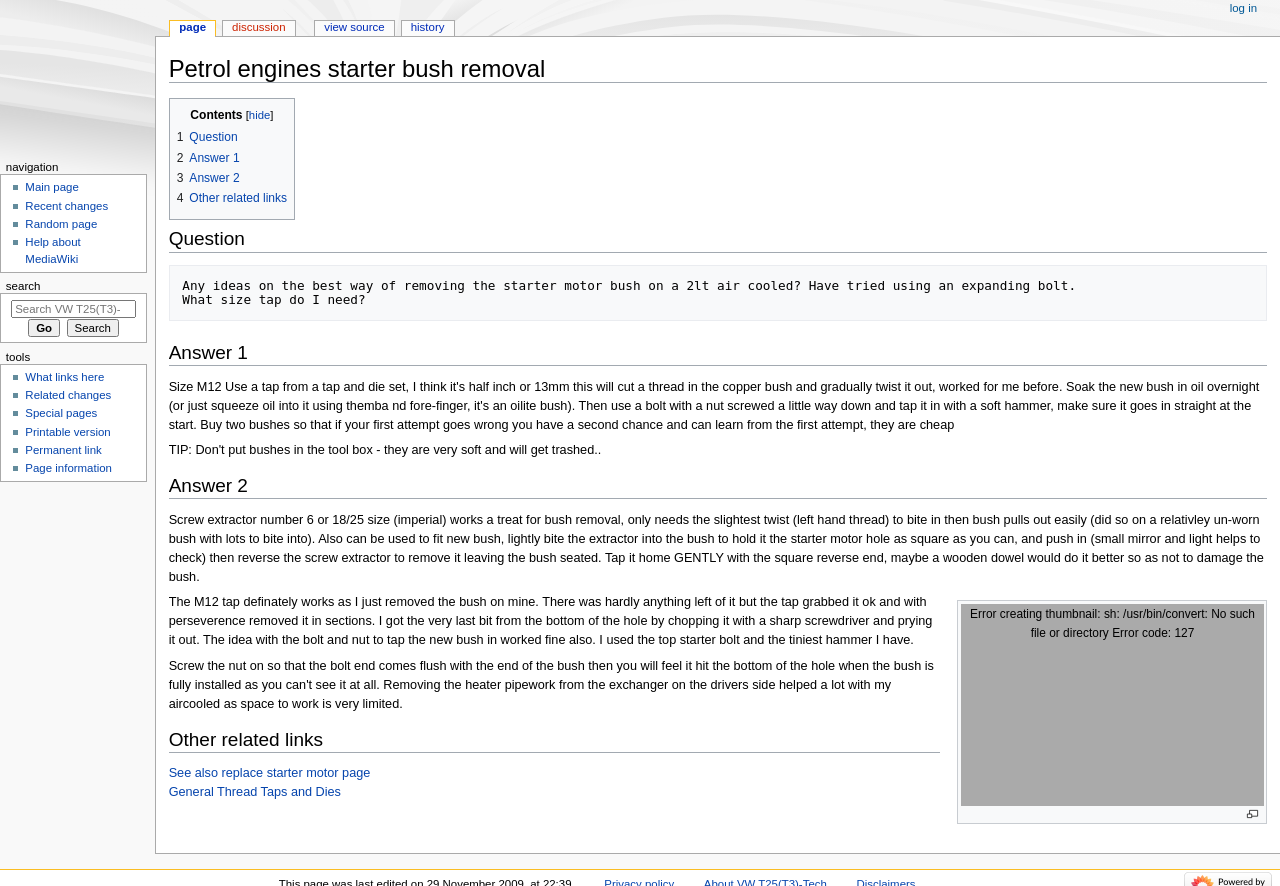Carefully examine the image and provide an in-depth answer to the question: What is the topic of the question?

I inferred the topic of the question by reading the question text 'Any ideas on the best way of removing the starter motor bush on a 2lt air cooled?' and understanding the context of the webpage.